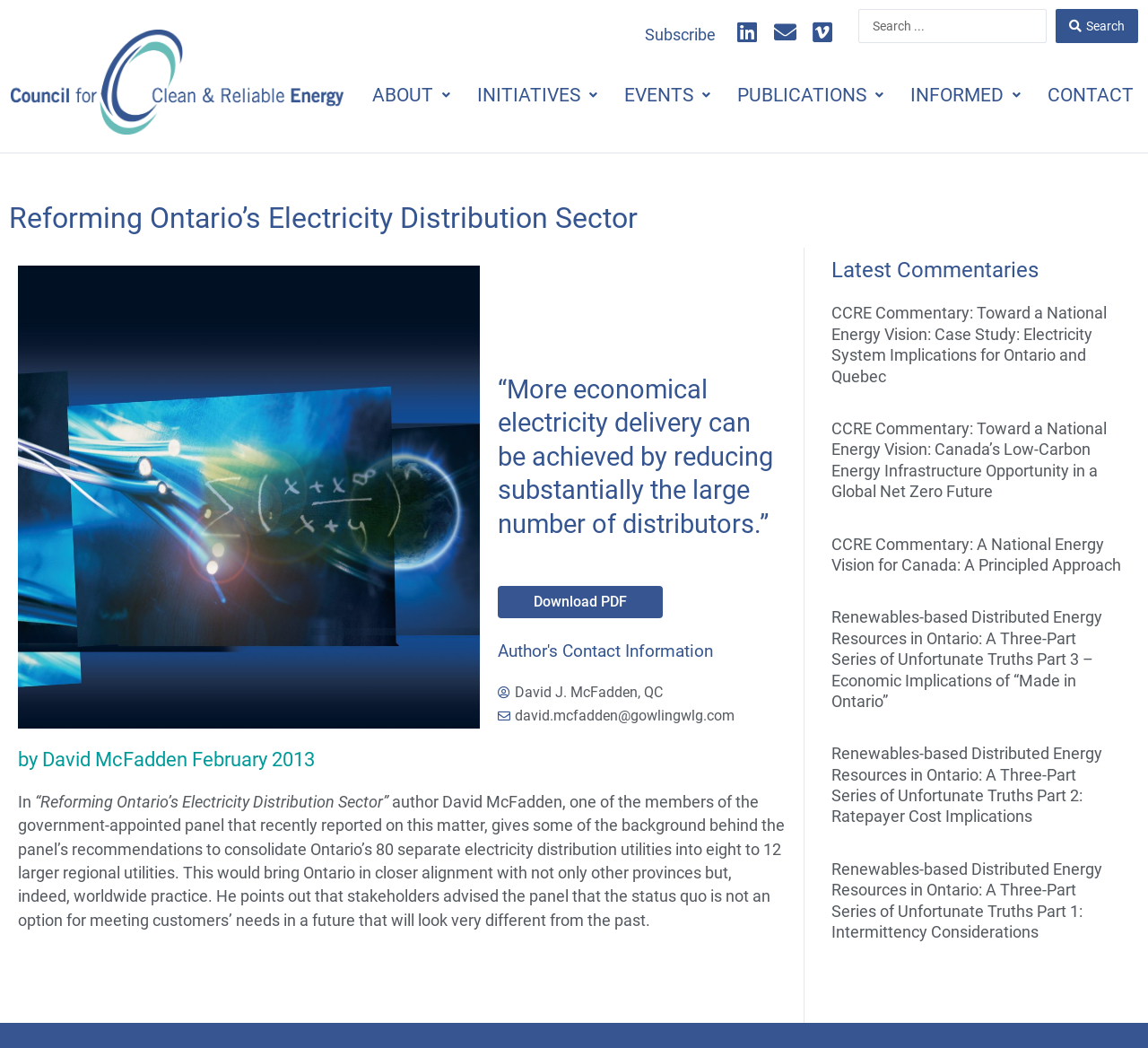Please provide the bounding box coordinates for the element that needs to be clicked to perform the instruction: "Download the PDF". The coordinates must consist of four float numbers between 0 and 1, formatted as [left, top, right, bottom].

[0.434, 0.559, 0.578, 0.59]